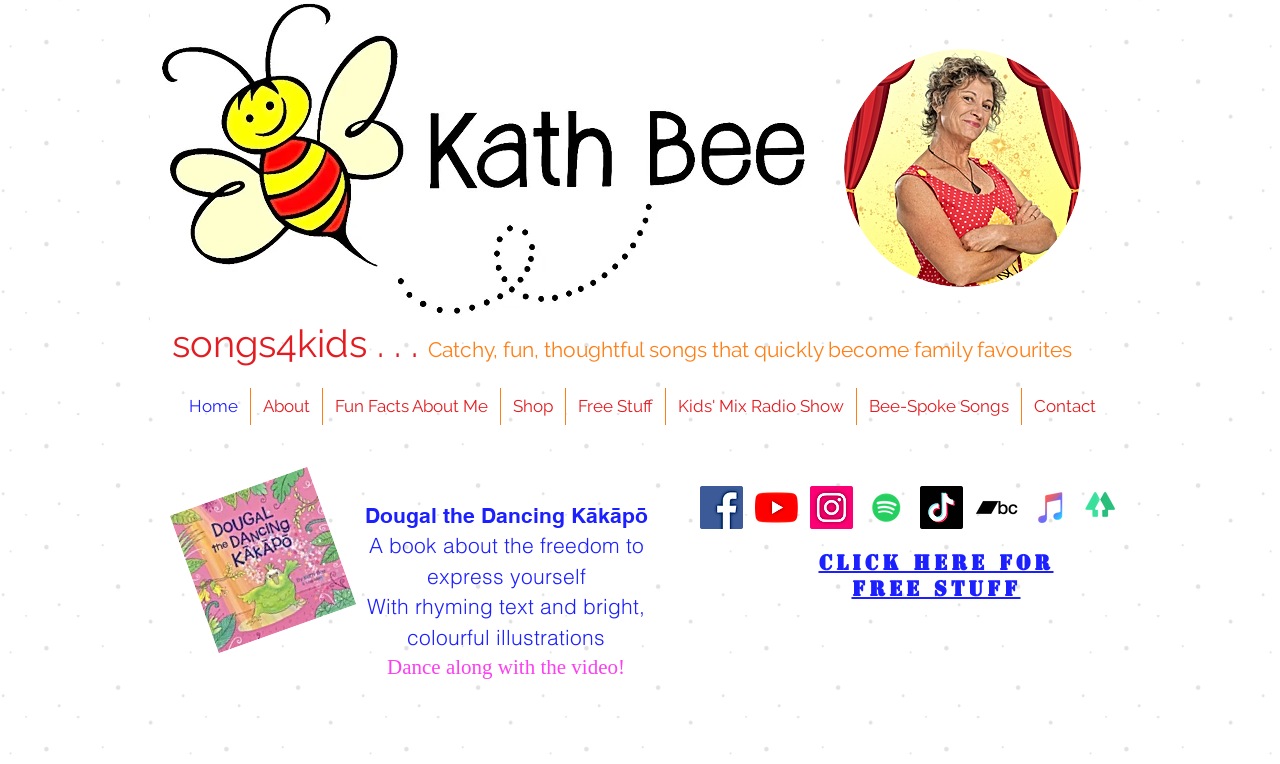Determine the title of the webpage and give its text content.

Dougal the Dancing Kākāpō
A book about the freedom to
express yourself
With rhyming text and bright,
colourful illustrations
Dance along with the video!